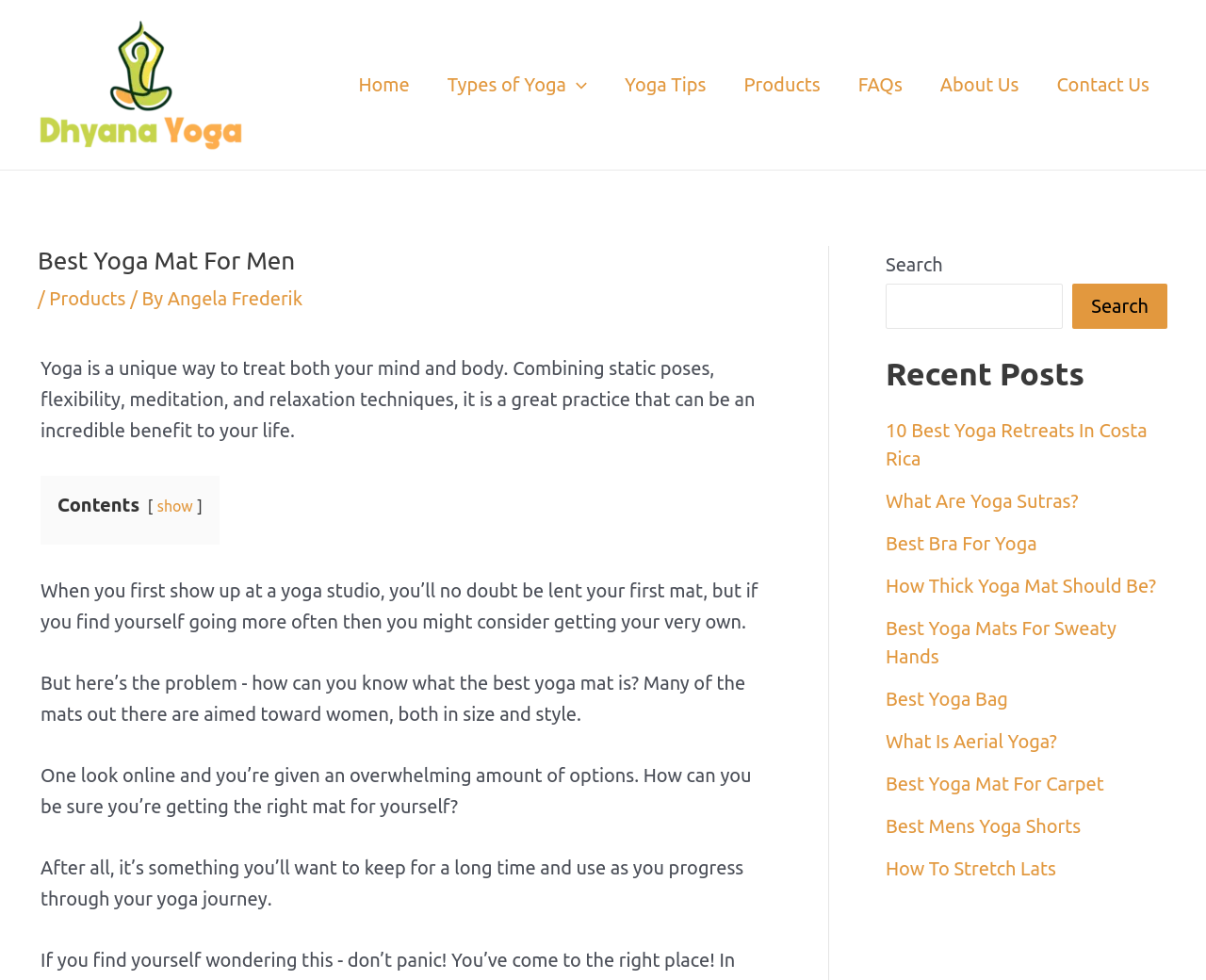How many recent posts are listed?
Please interpret the details in the image and answer the question thoroughly.

I determined the number of recent posts listed by counting the link elements within the complementary element with the heading 'Recent Posts'. I found 10 links, each representing a recent post.